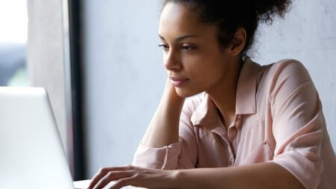Describe the scene depicted in the image with great detail.

A young woman is intently focused on her laptop, resting her chin on her hand as she gazes at the screen. She is seated in a modern setting with large windows, allowing natural light to illuminate her workspace. Dressed in a light pink blouse, her hair is styled in a loose bun, giving her a polished yet relaxed appearance. The scene captures a moment of concentration, possibly reflecting her engagement with digital content, such as articles or research about maintaining eye health while wearing contact lenses. This moment resonates with themes of productivity and self-care, particularly in the context of eye wellness and the challenges faced by contact lens wearers.